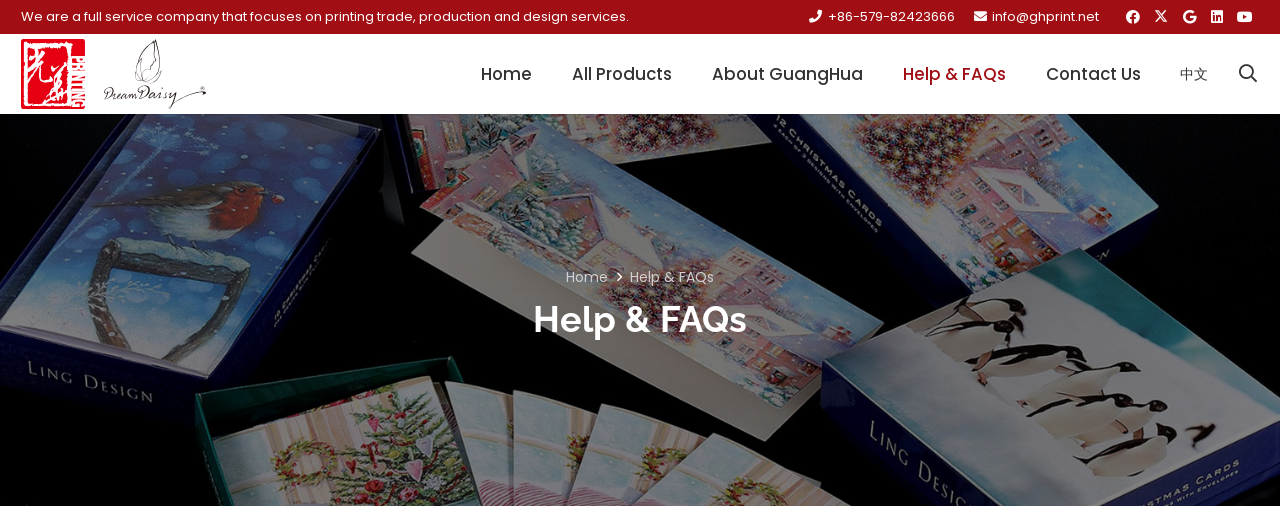Could you please study the image and provide a detailed answer to the question:
What is the purpose of this section on the website?

The image is part of the 'Help & FAQs' section, which is typically designed to provide assistance and answer questions for customers interested in the company's products and services, in this case, the diverse printing products offered by Zhejiang Guang Hua Creative Printing Co., Ltd.